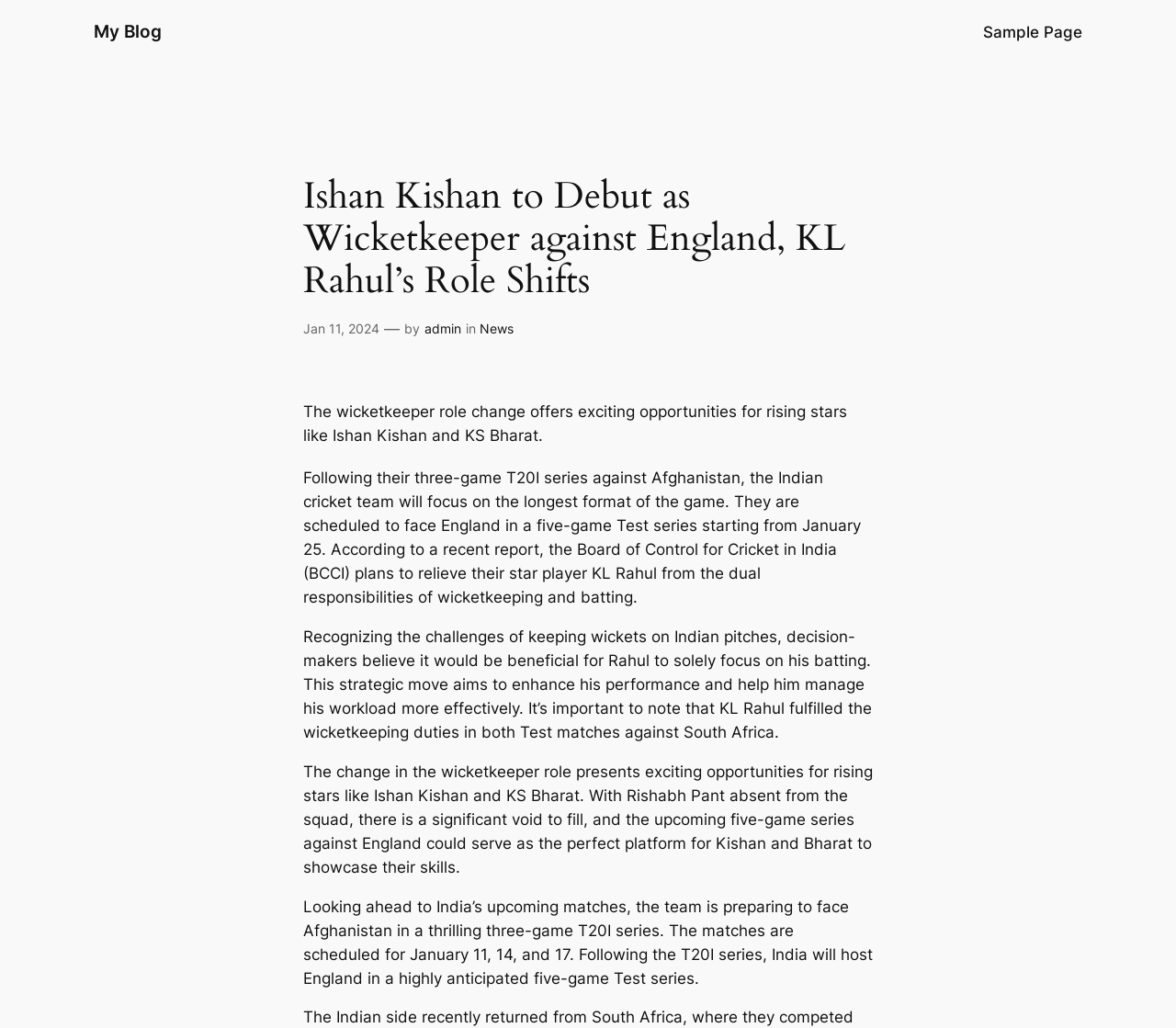What is KL Rahul's current role in the team? From the image, respond with a single word or brief phrase.

Wicketkeeper and batsman